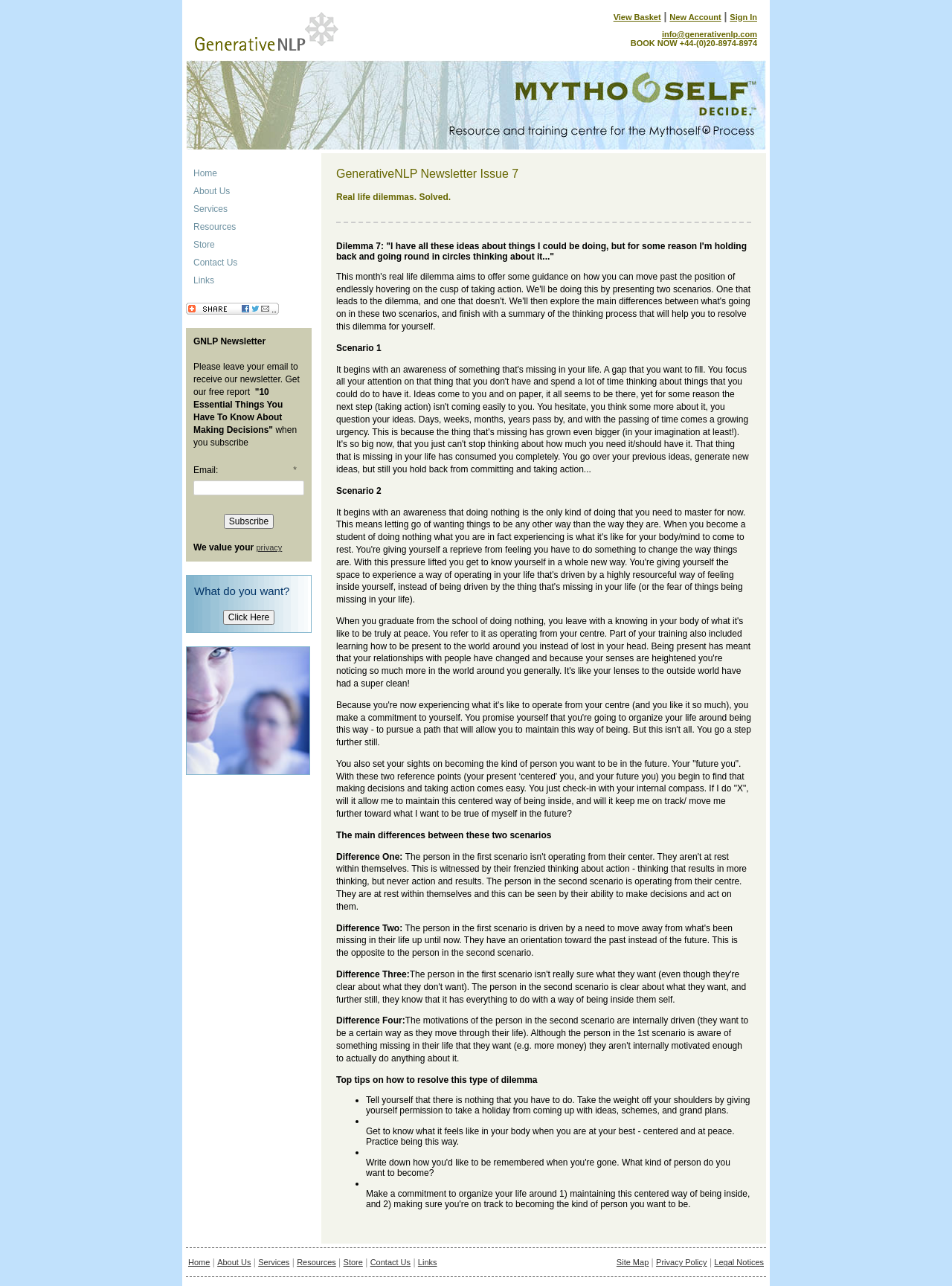Please identify the bounding box coordinates of the element on the webpage that should be clicked to follow this instruction: "Click the 'Home' link". The bounding box coordinates should be given as four float numbers between 0 and 1, formatted as [left, top, right, bottom].

[0.195, 0.128, 0.327, 0.142]